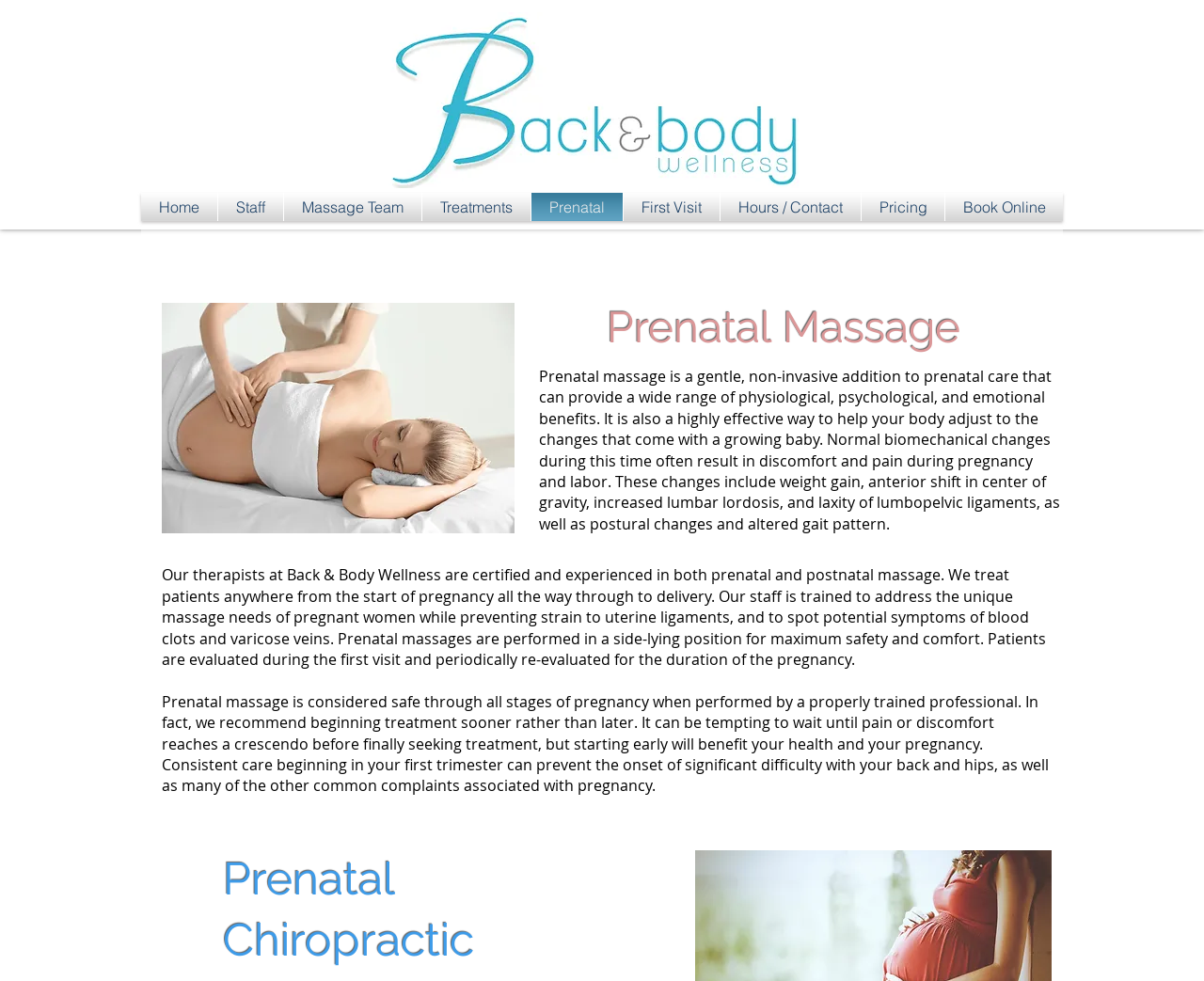Kindly provide the bounding box coordinates of the section you need to click on to fulfill the given instruction: "Click the 'Home' link".

[0.117, 0.197, 0.18, 0.225]